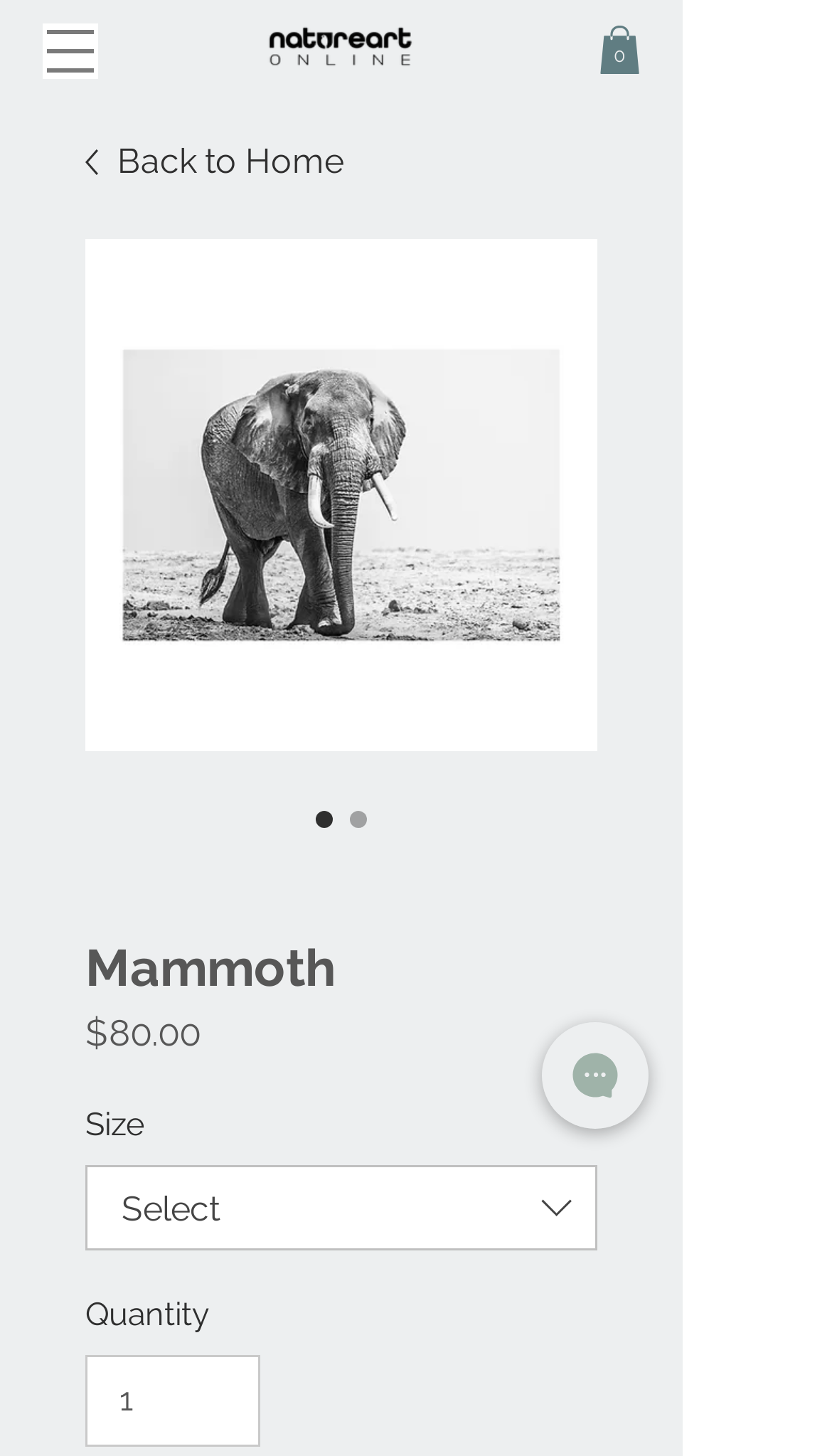Locate the UI element described by input value="1" aria-label="Quantity" value="1" and provide its bounding box coordinates. Use the format (top-left x, top-left y, bottom-right x, bottom-right y) with all values as floating point numbers between 0 and 1.

[0.103, 0.93, 0.312, 0.994]